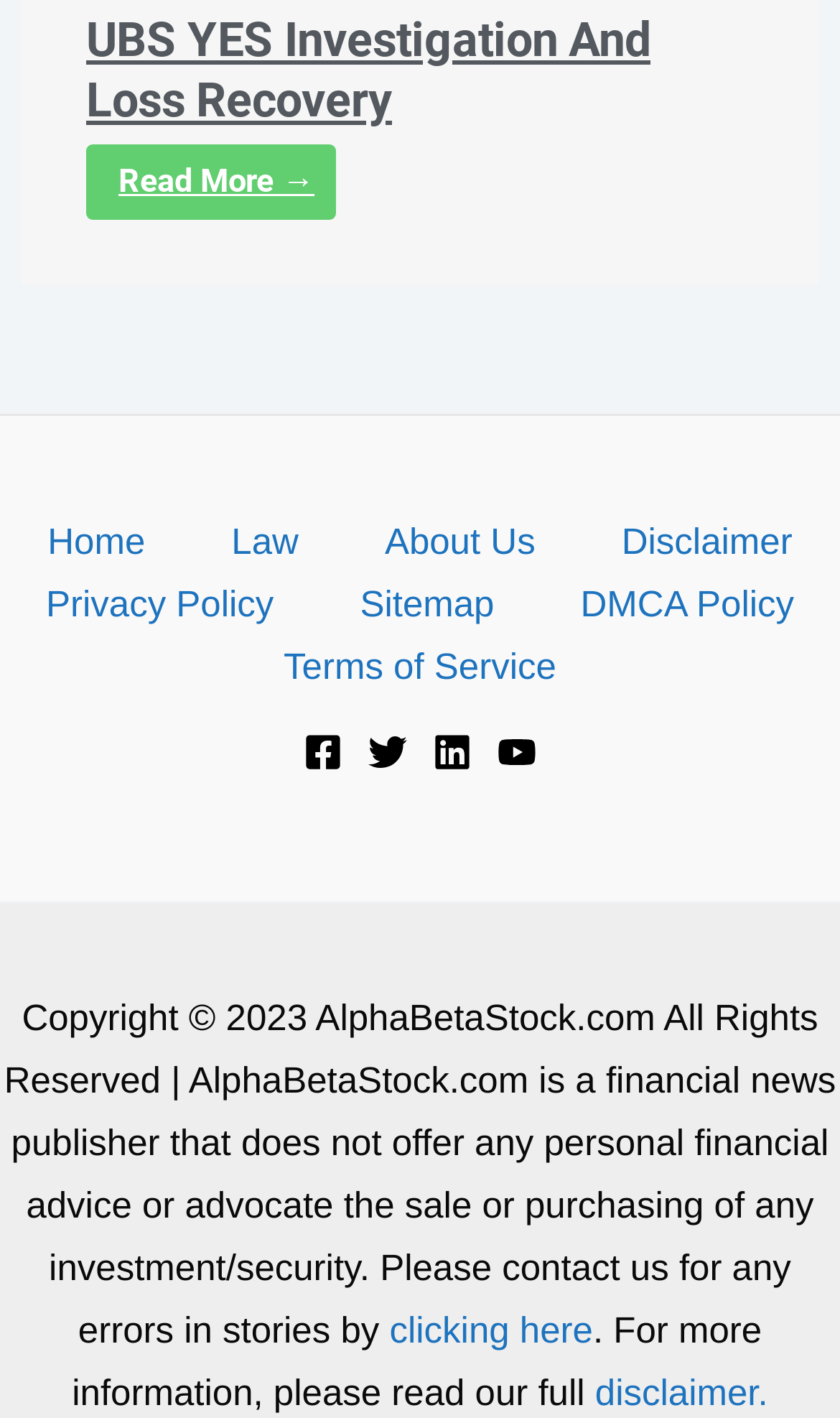Please analyze the image and provide a thorough answer to the question:
What is the disclaimer about?

I found this disclaimer at the bottom of the webpage, which states that AlphaBetaStock.com does not offer personal financial advice or advocate the sale or purchasing of any investment/security.